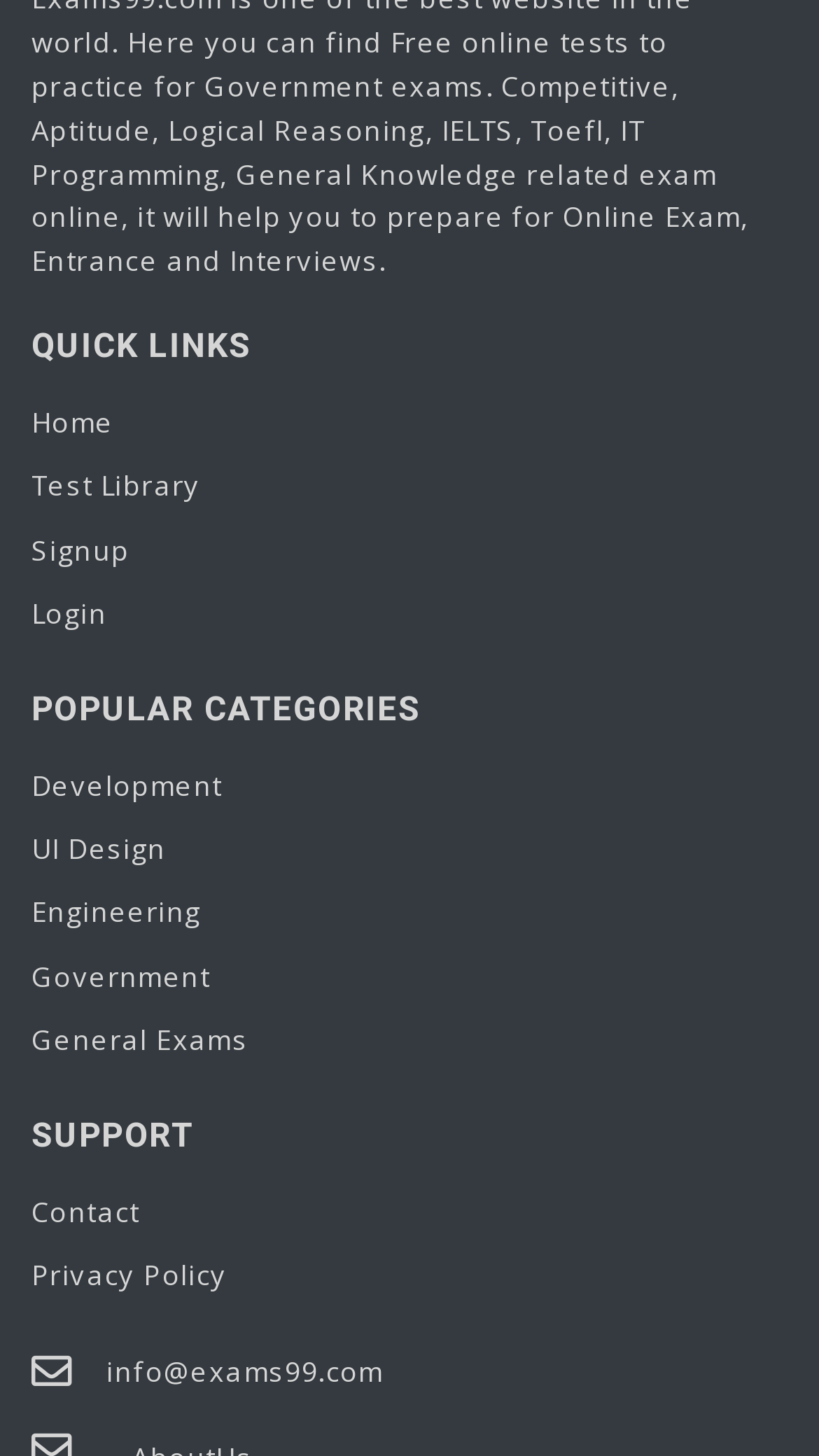Based on the image, please elaborate on the answer to the following question:
What is the purpose of the 'Signup' link?

The 'Signup' link is provided under the 'QUICK LINKS' section, which suggests that it is used to create an account on the website. This link is likely to lead to a registration page where users can sign up for an account.